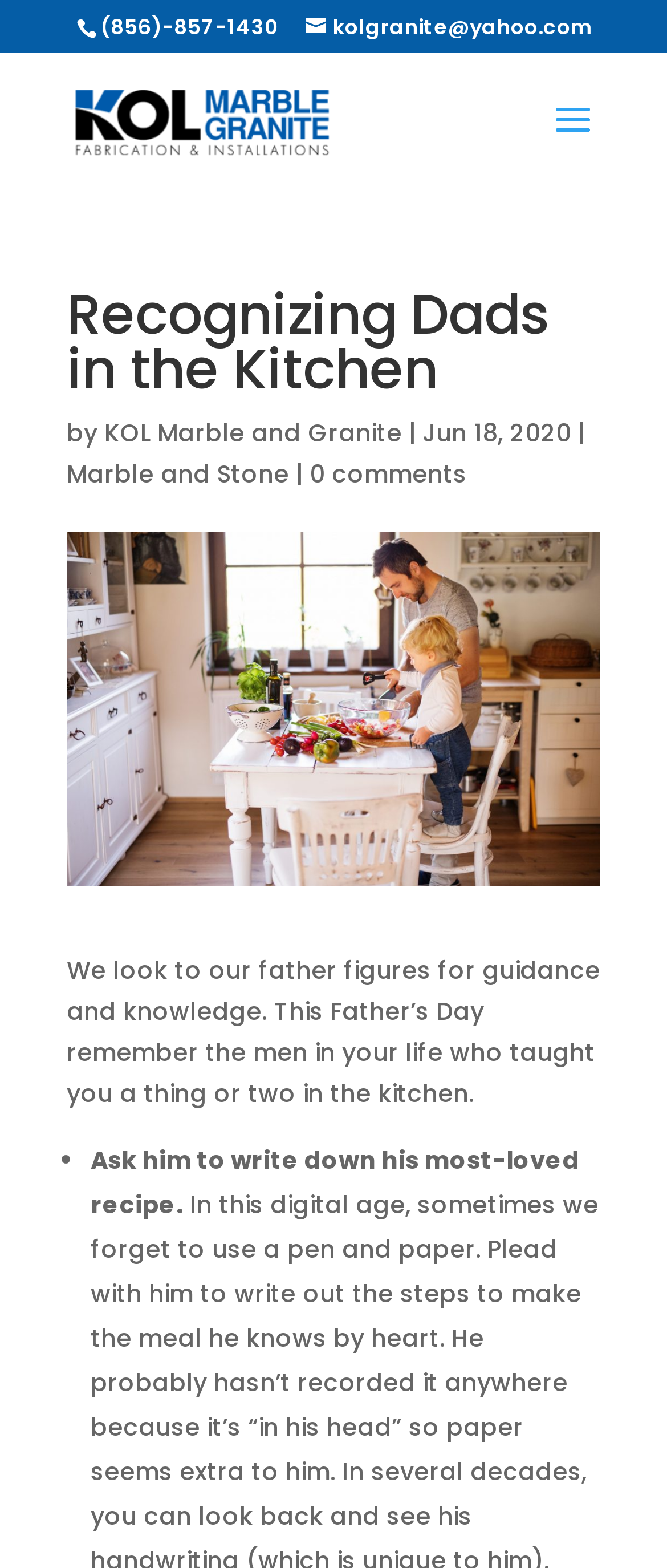Explain the contents of the webpage comprehensively.

The webpage is about recognizing dads in the kitchen, specifically on Father's Day. At the top, there is a phone number "(856)-857-1430" and an email address "kolgranite@yahoo.com" on the right side of it. Below these, there is a link to "KOL Marble and Granite | Cherry Hill, NJ" with a corresponding image of the company's logo.

The main heading "Recognizing Dads in the Kitchen" is centered on the page, followed by a byline with the company name and a date "Jun 18, 2020". There are two links, one to "Marble and Stone" and another to "0 comments", placed side by side.

Below the heading, there is a large image of marble, stone, and granite kitchen countertops. The main content of the page is a paragraph of text that encourages readers to remember the men in their lives who taught them how to cook. This text is followed by a list with a single item, marked by a bullet point, which suggests asking dads to write down their favorite recipes.

Overall, the webpage has a simple and clean layout, with a focus on the main message of recognizing dads in the kitchen.